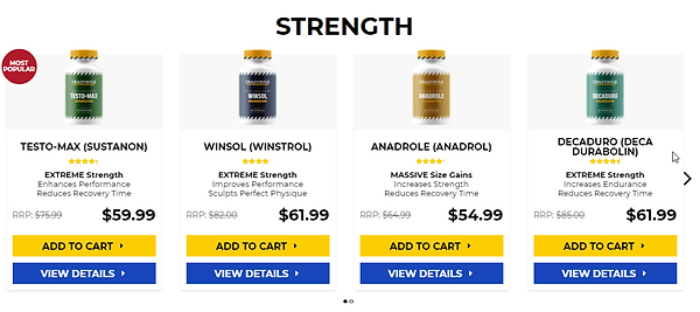How many products are featured?
Please give a detailed answer to the question using the information shown in the image.

There are four products featured in the image, which are TESTO-MAX, WINSOL, ANADROLE, and DECADURO, each with its own description, price, and benefits.